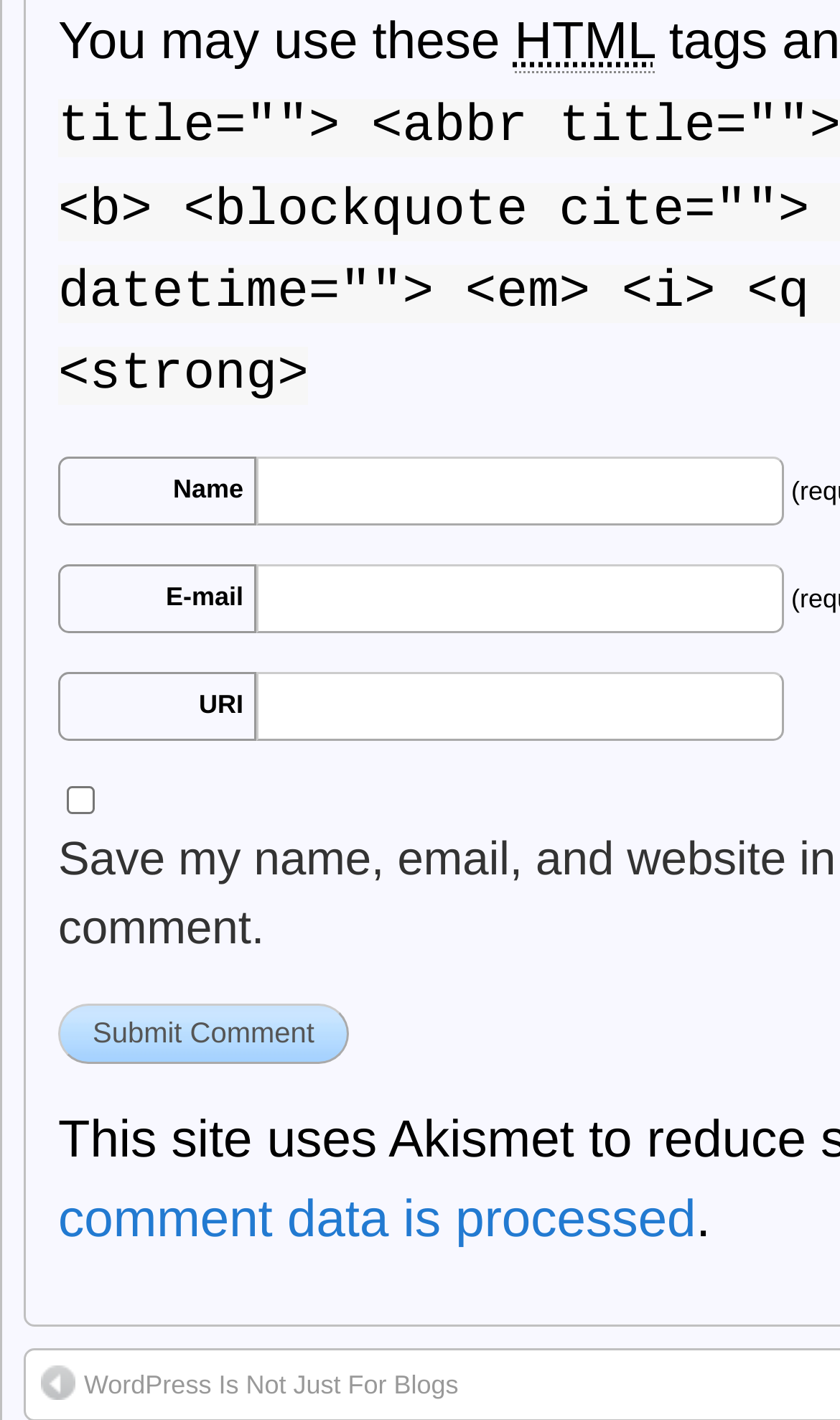What is the link at the bottom? Based on the image, give a response in one word or a short phrase.

WordPress article